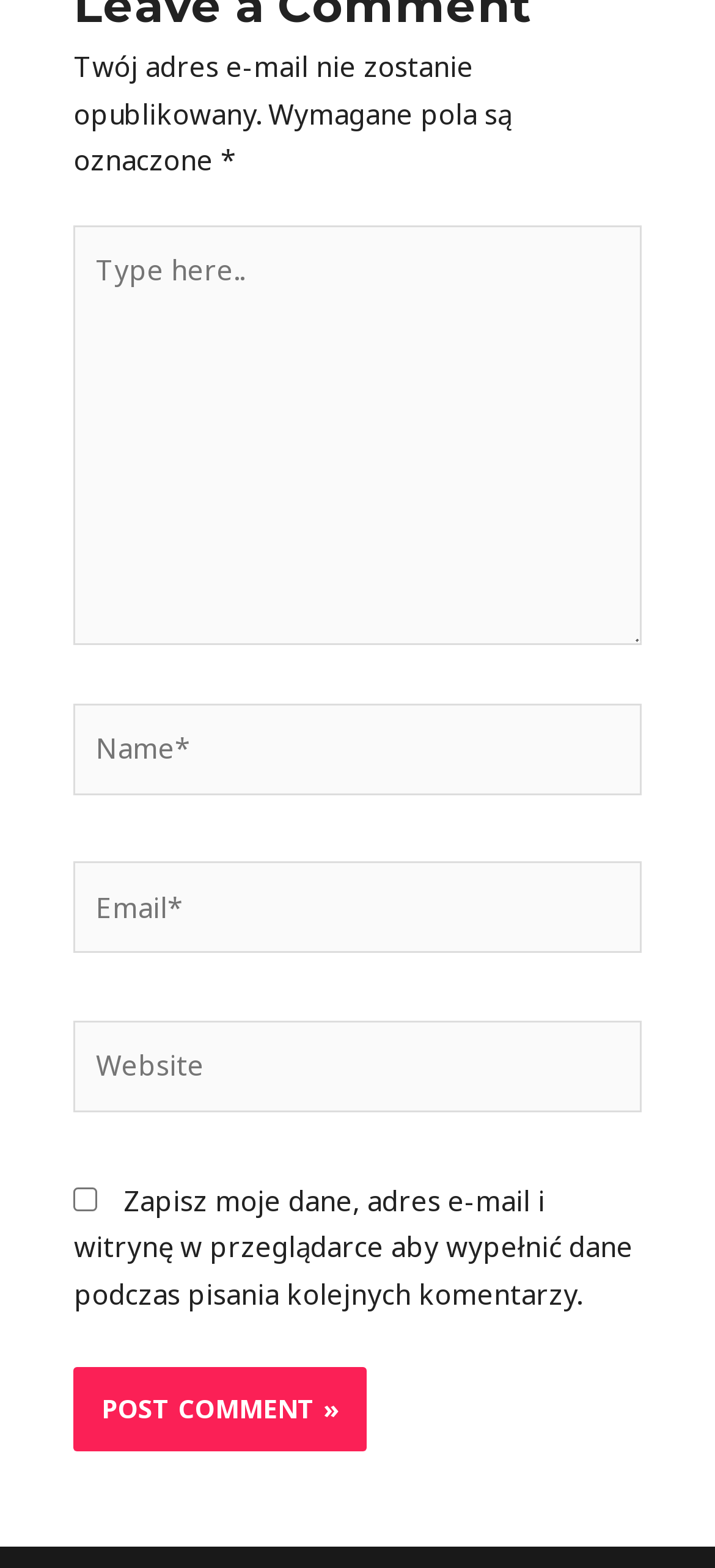Locate the UI element that matches the description parent_node: Website name="url" placeholder="Website" in the webpage screenshot. Return the bounding box coordinates in the format (top-left x, top-left y, bottom-right x, bottom-right y), with values ranging from 0 to 1.

[0.103, 0.651, 0.897, 0.709]